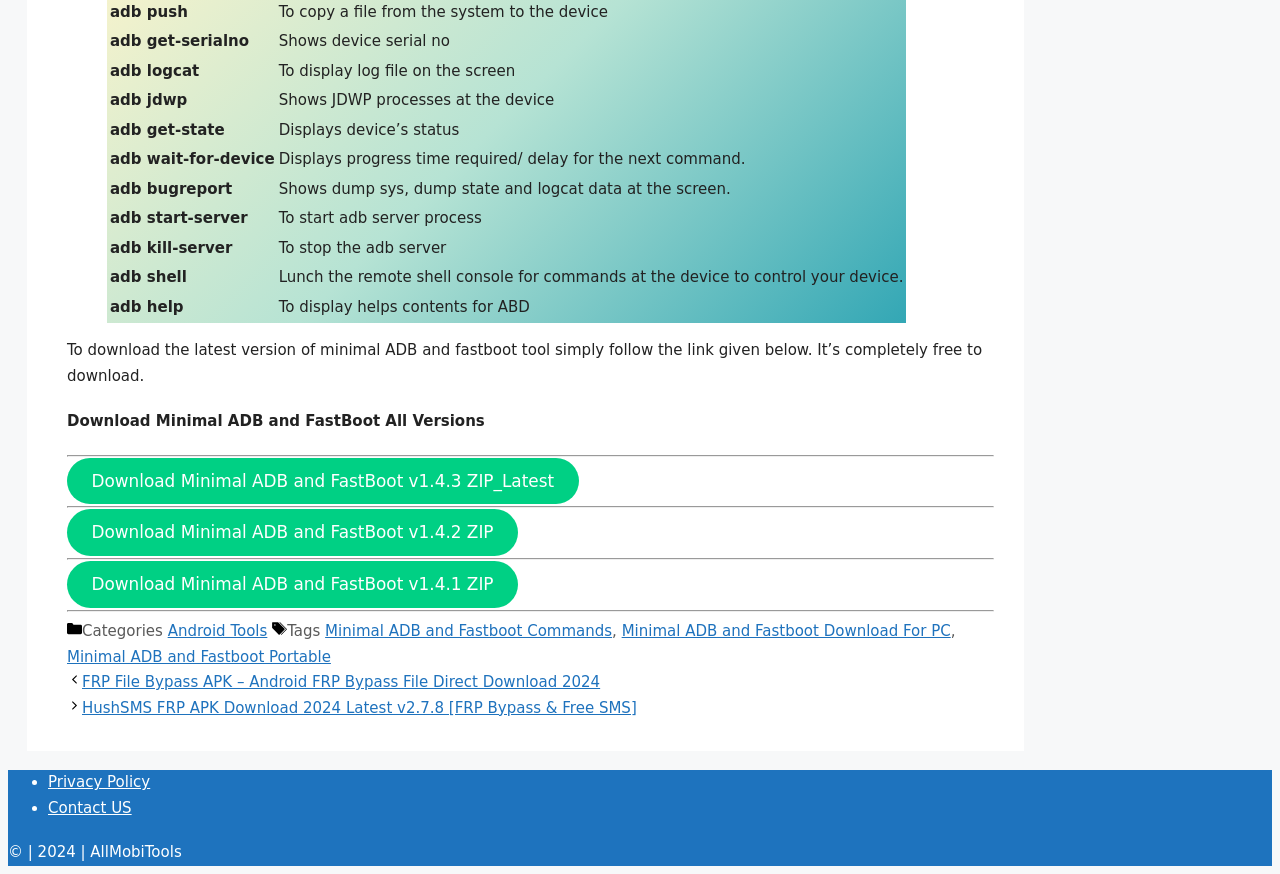Determine the bounding box for the described UI element: "Minimal ADB and Fastboot Portable".

[0.052, 0.741, 0.259, 0.762]